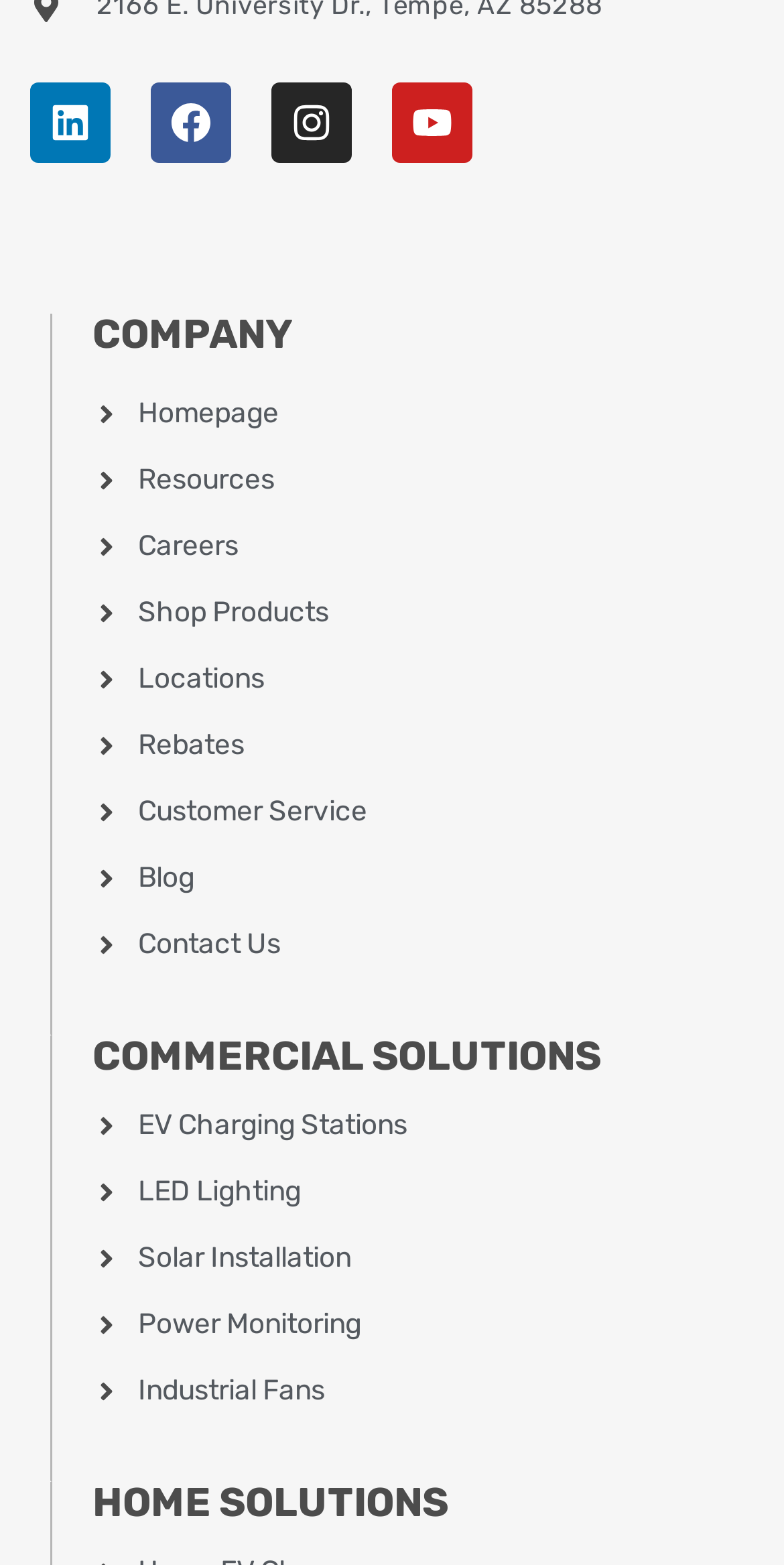Locate the bounding box of the UI element described in the following text: "Industrial Fans".

[0.118, 0.87, 0.936, 0.909]